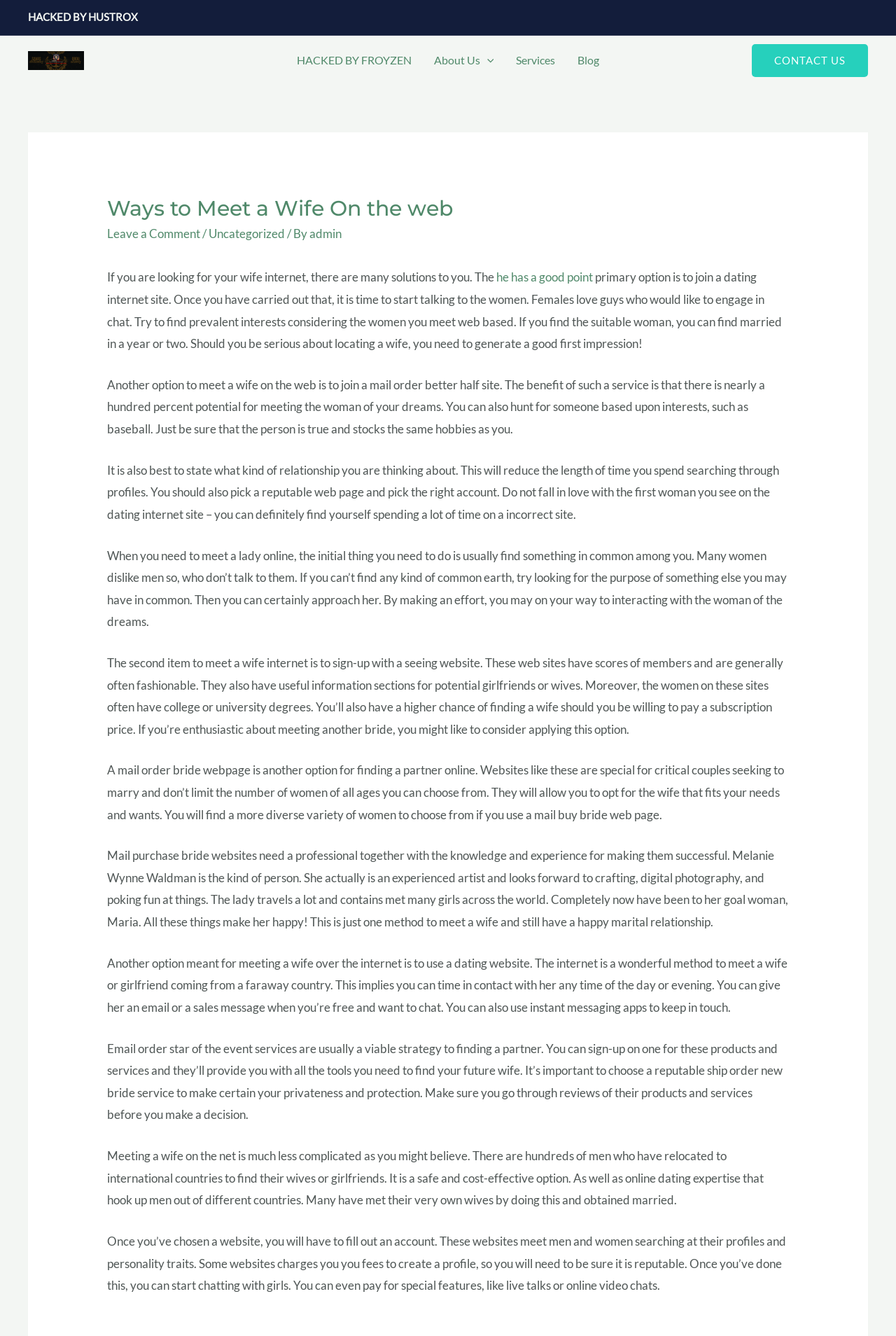Based on the element description, predict the bounding box coordinates (top-left x, top-left y, bottom-right x, bottom-right y) for the UI element in the screenshot: About Us

[0.472, 0.027, 0.564, 0.063]